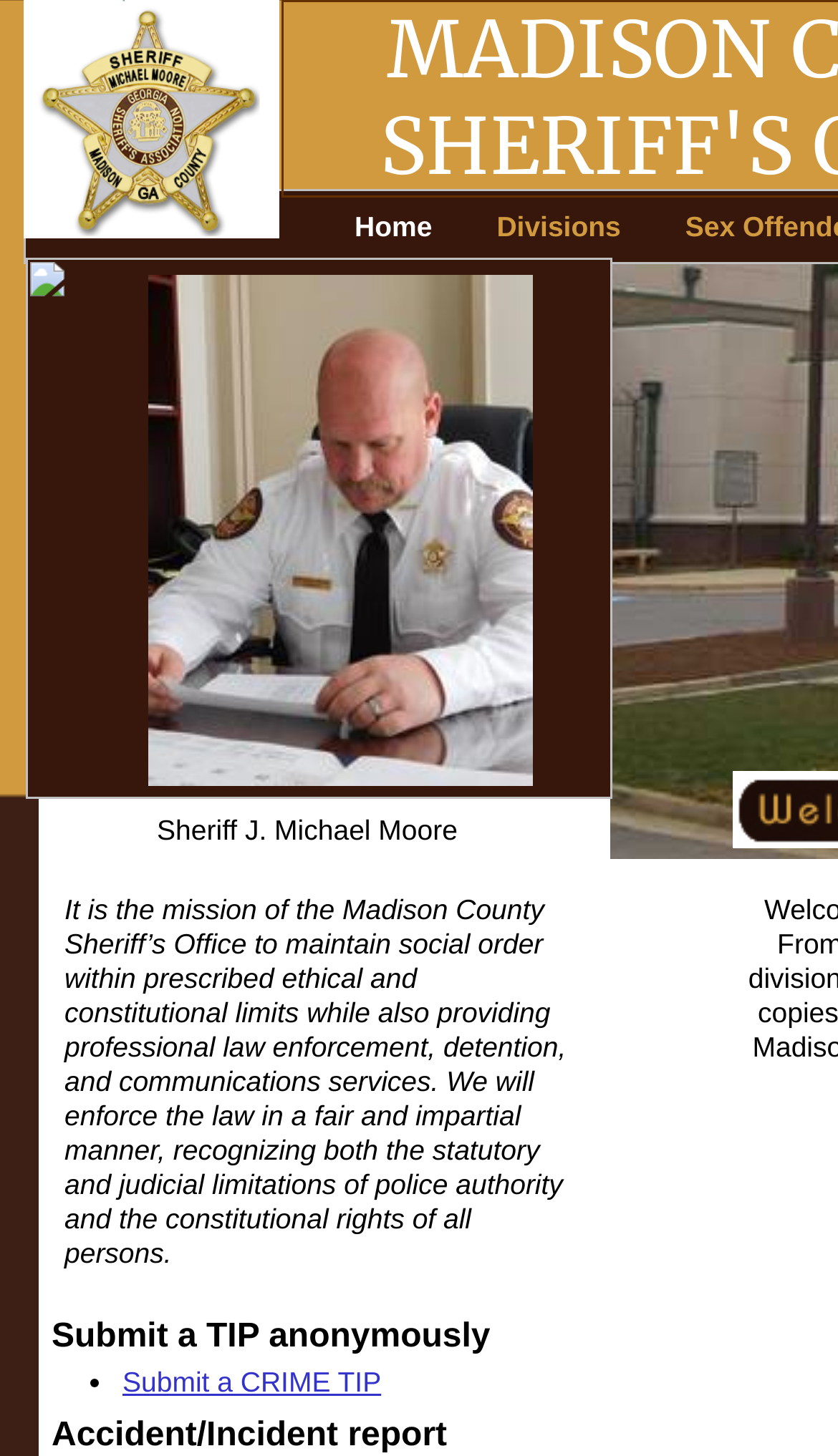Using the provided description: "Divisions", find the bounding box coordinates of the corresponding UI element. The output should be four float numbers between 0 and 1, in the format [left, top, right, bottom].

[0.554, 0.162, 0.779, 0.164]